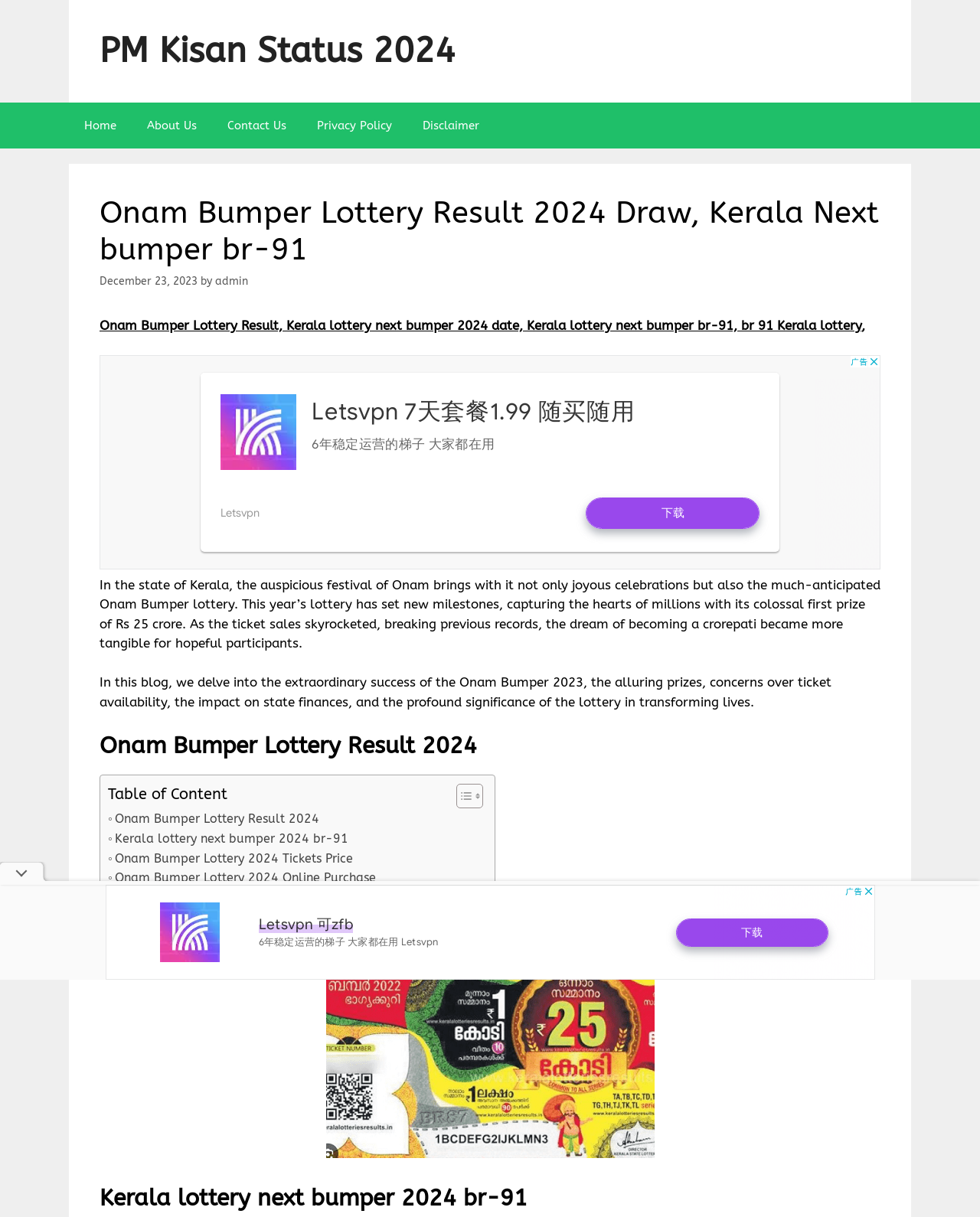How many links are there in the navigation menu?
Look at the image and respond with a one-word or short-phrase answer.

5